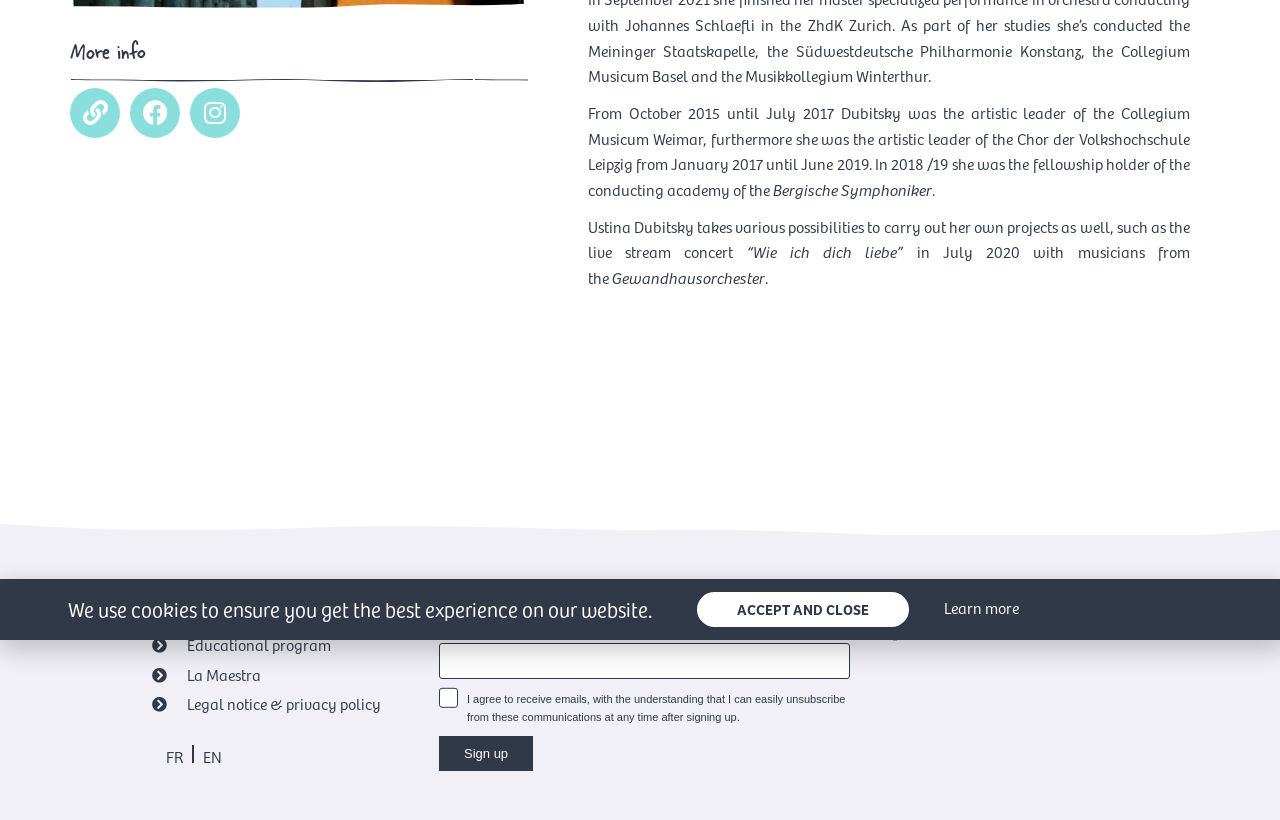Based on the element description "La Maestra", predict the bounding box coordinates of the UI element.

[0.116, 0.807, 0.204, 0.838]